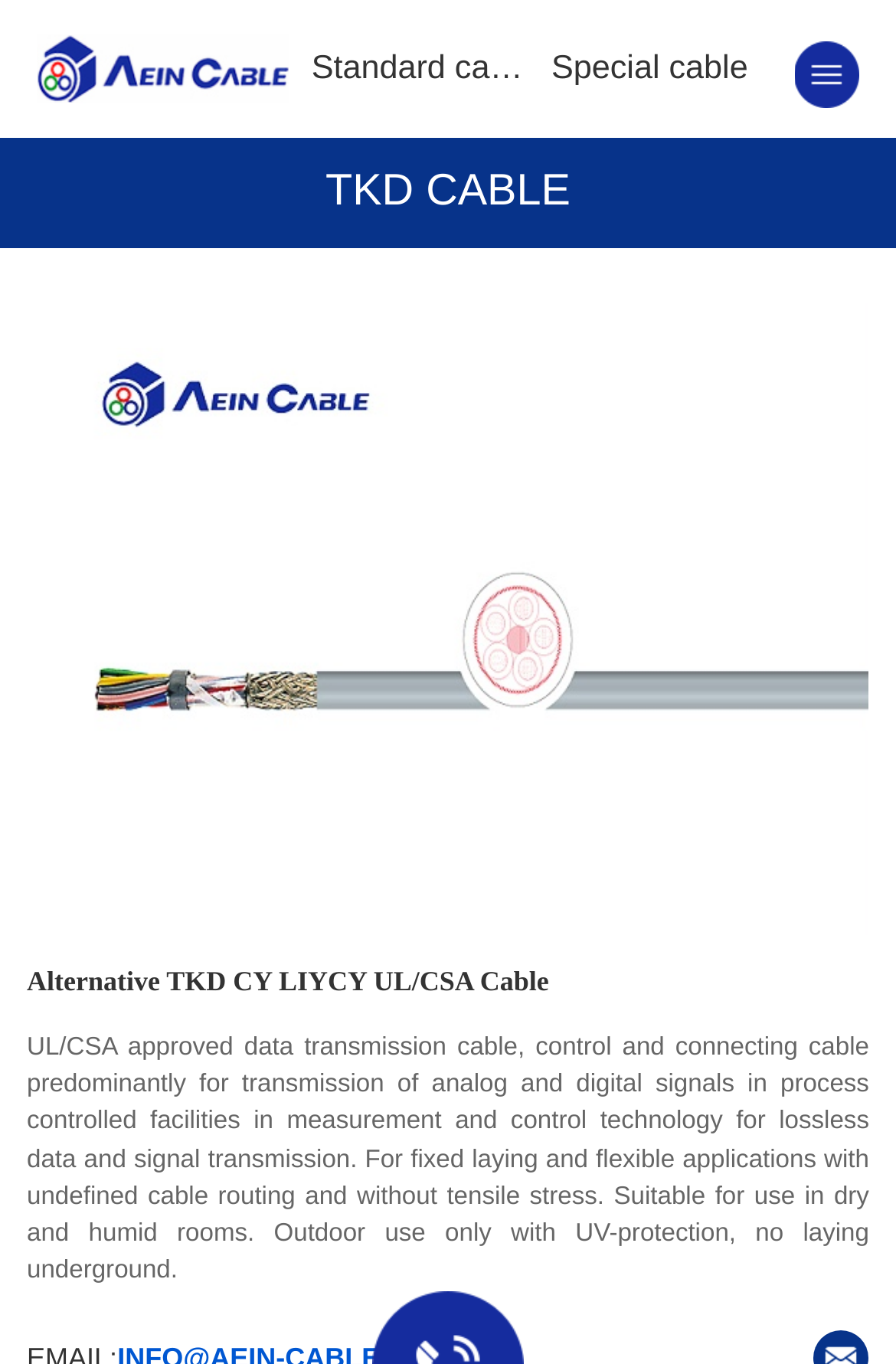What is the primary use of the cable?
Provide a short answer using one word or a brief phrase based on the image.

Transmission of analog and digital signals